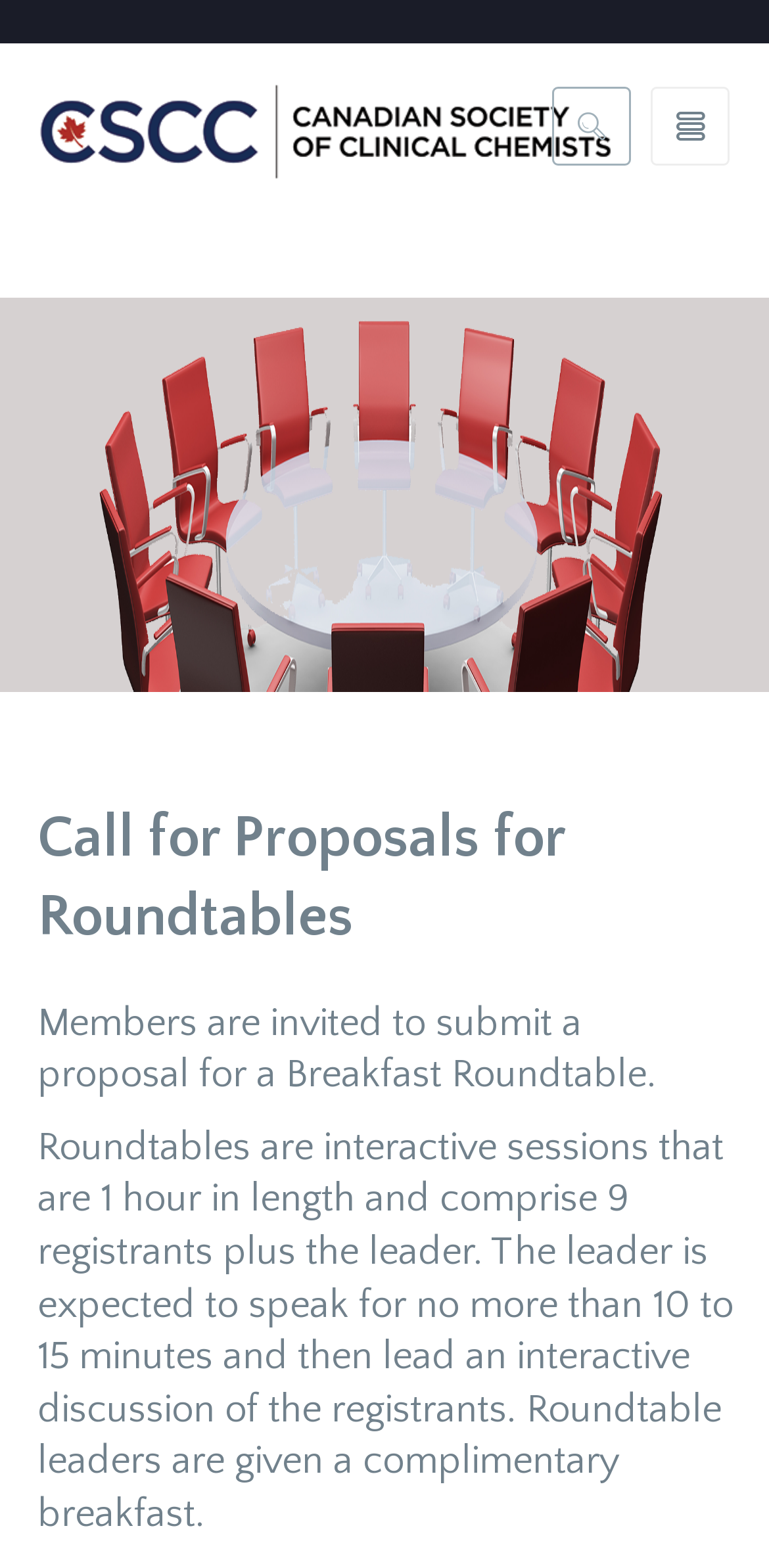What is the benefit for Roundtable leaders? Based on the screenshot, please respond with a single word or phrase.

Complimentary breakfast